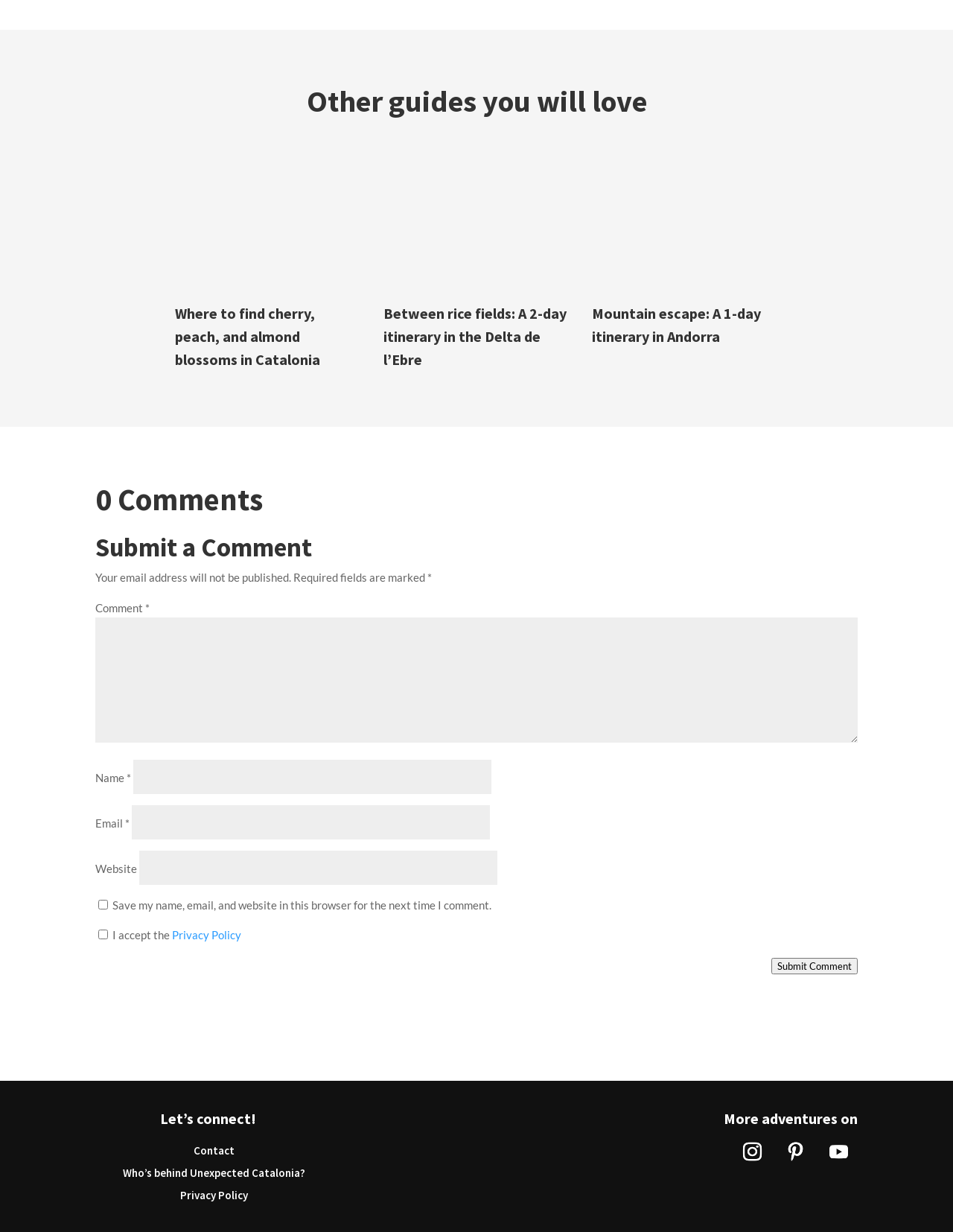Determine the bounding box coordinates of the region to click in order to accomplish the following instruction: "Click on the 'Peach blossoms in Catalonia' link". Provide the coordinates as four float numbers between 0 and 1, specifically [left, top, right, bottom].

[0.184, 0.226, 0.379, 0.237]